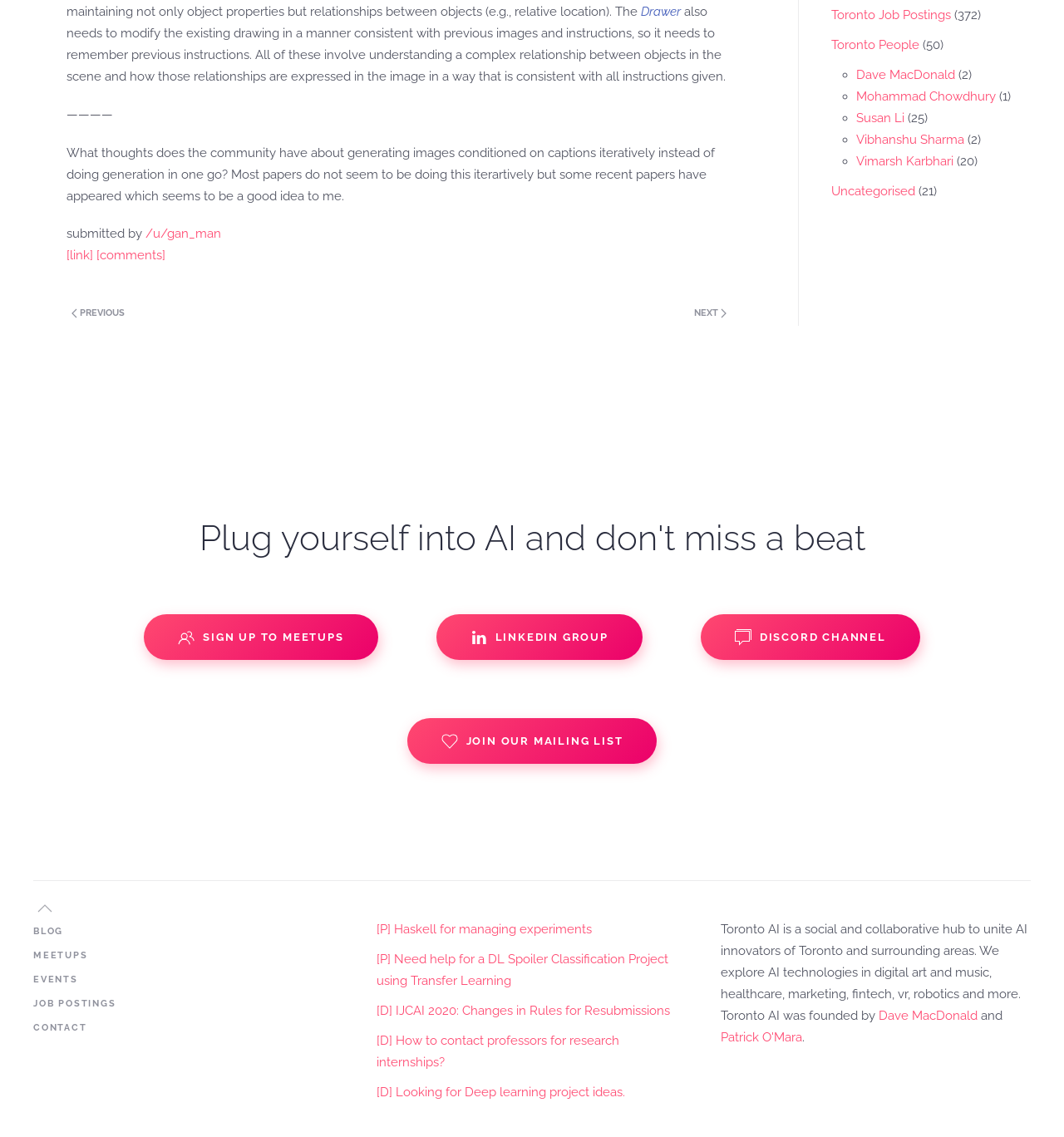Based on the description "Purpose of God’s word", find the bounding box of the specified UI element.

None